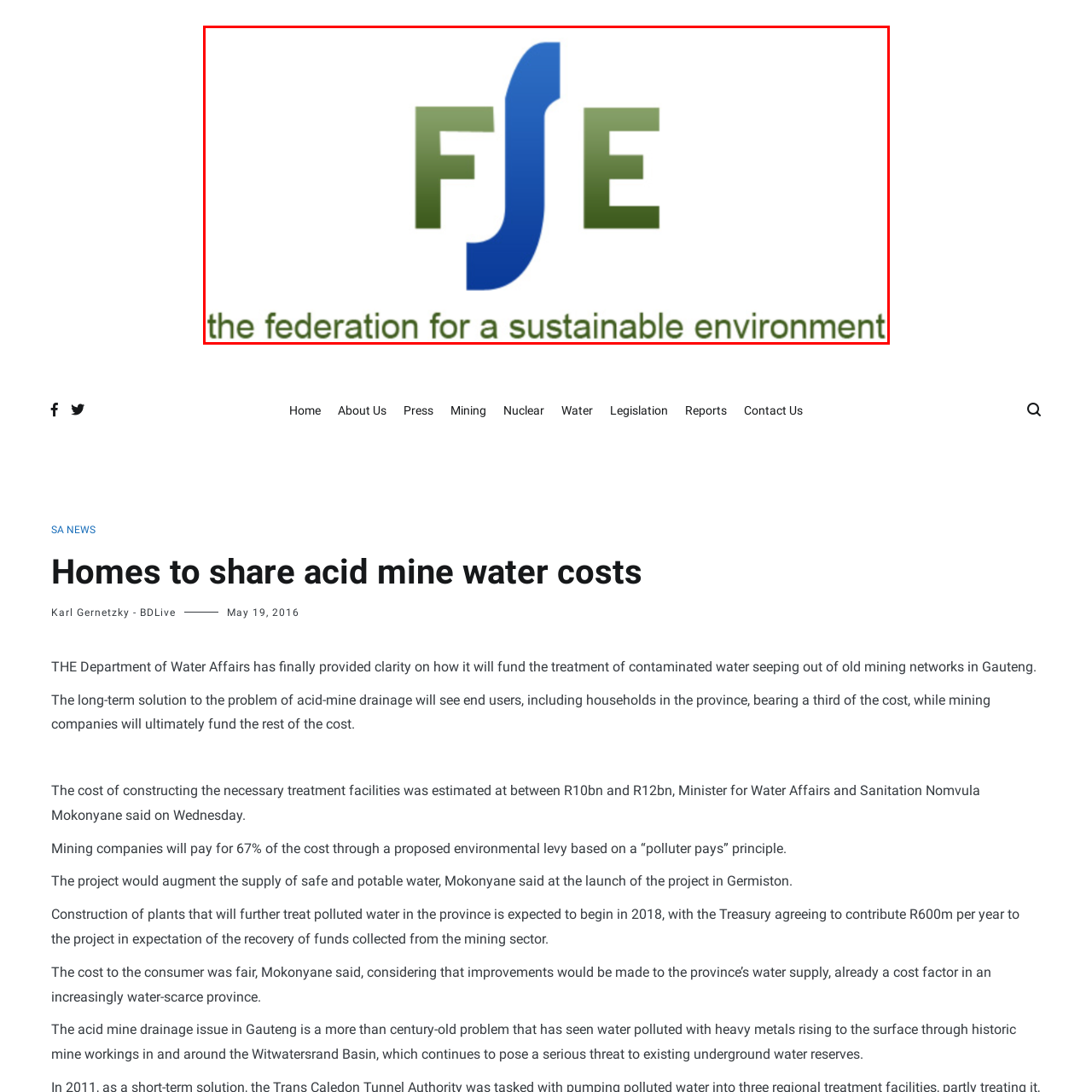Provide a comprehensive description of the image highlighted by the red bounding box.

The image features the logo of the Federation for a Sustainable Environment (FSE). The design prominently includes the letters "FSE" in dynamic blue and green hues, symbolizing the organization's commitment to environmental sustainability. Below the acronym, the full name, "the federation for a sustainable environment," is elegantly inscribed in green, reinforcing the organization’s mission to advocate for sustainable practices and policies. This visual representation underscores the FSE's focus on protecting environmental resources and addressing ecological challenges, particularly in the context of issues like acid mine drainage that affect water quality and availability.